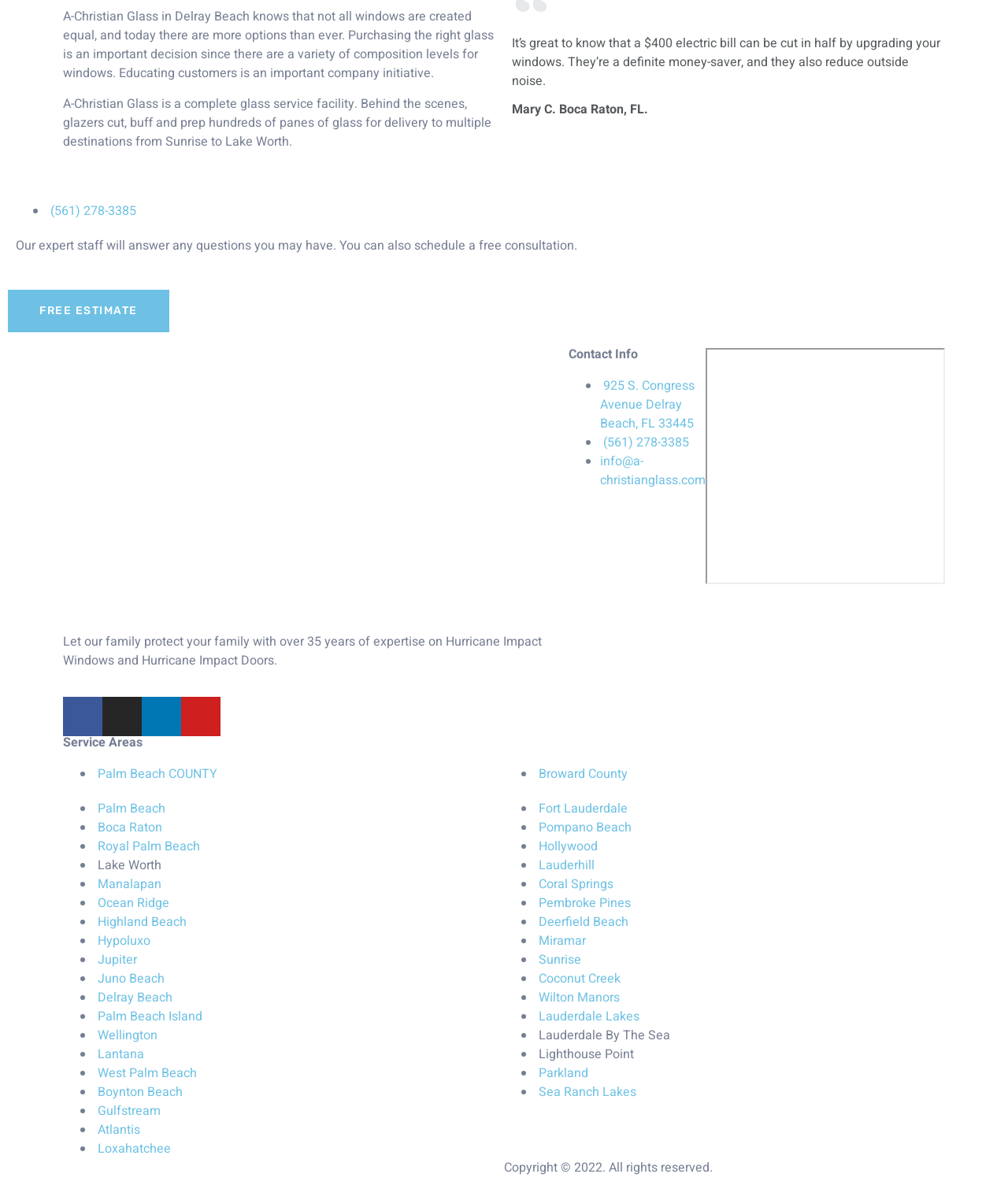Identify the bounding box for the UI element described as: "Atlantis". The coordinates should be four float numbers between 0 and 1, i.e., [left, top, right, bottom].

[0.094, 0.937, 0.139, 0.953]